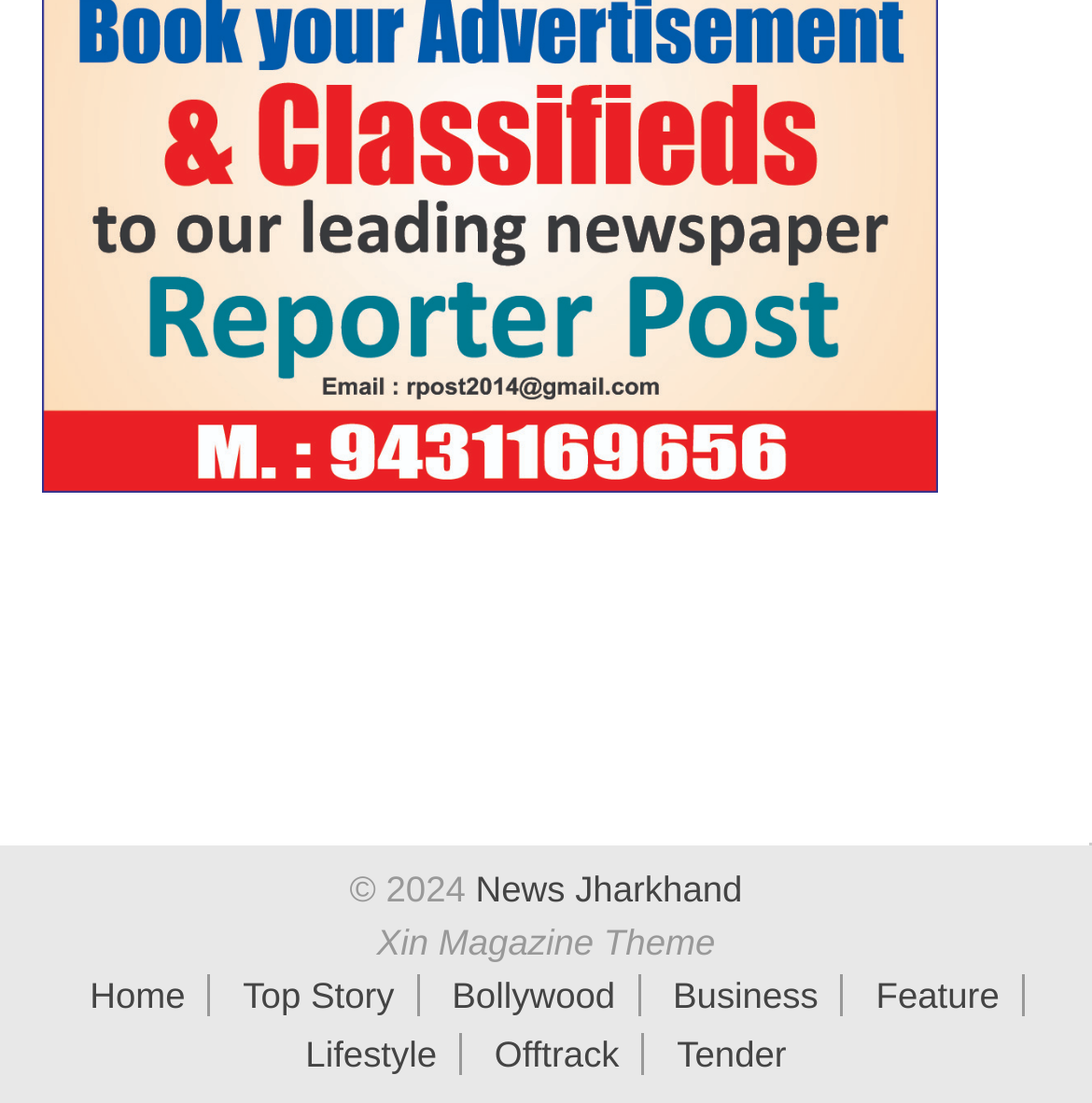How many categories are available for news?
Please answer the question with a detailed response using the information from the screenshot.

I counted the number of news categories available on the webpage, including 'Top Story', 'Bollywood', 'Business', 'Feature', 'Lifestyle', 'Offtrack', and 'Tender', and found a total of 7 categories.